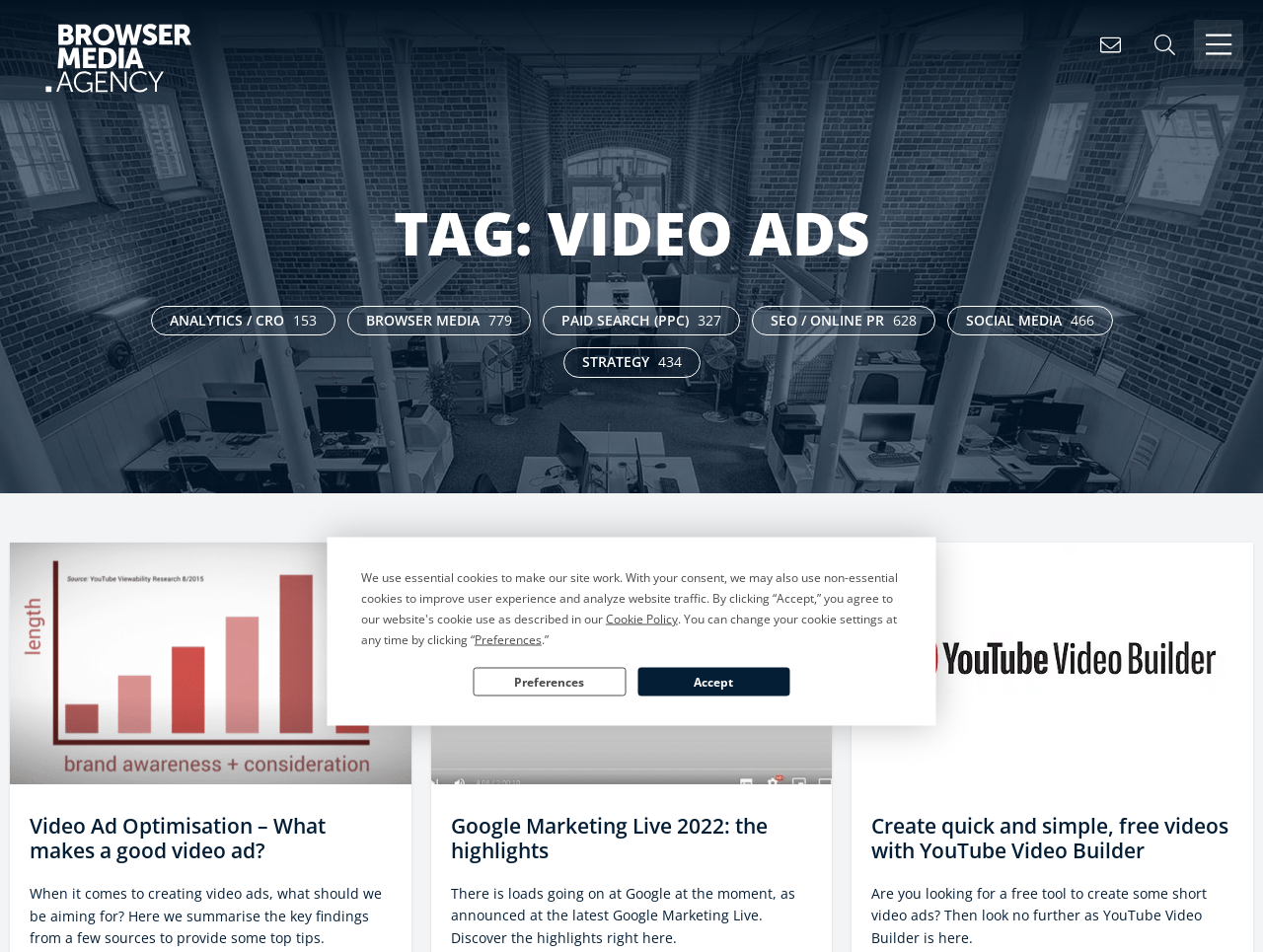Answer succinctly with a single word or phrase:
What is the purpose of YouTube Video Builder?

Create free videos